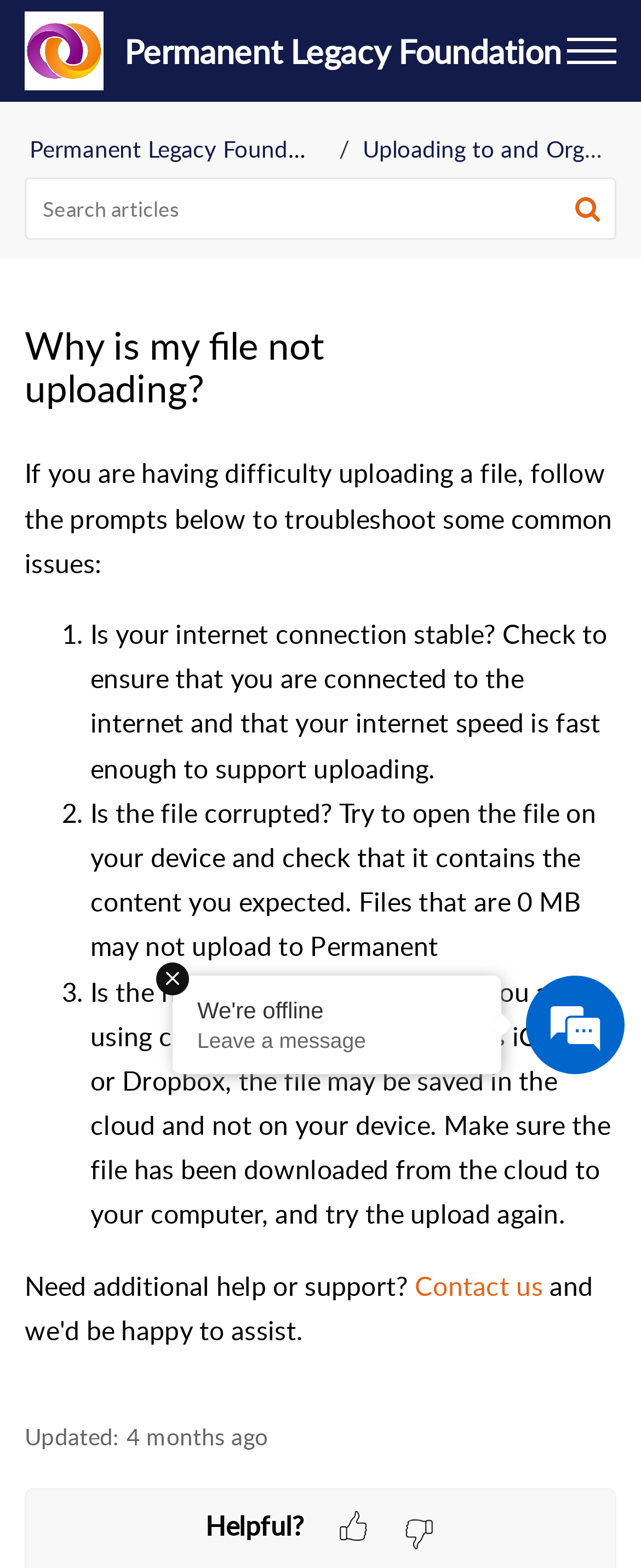What is the purpose of the search bar?
Please analyze the image and answer the question with as much detail as possible.

The search bar is located at the top of the webpage, and it is used to search for articles. This can be inferred from the placeholder text 'Search articles' inside the search bar.